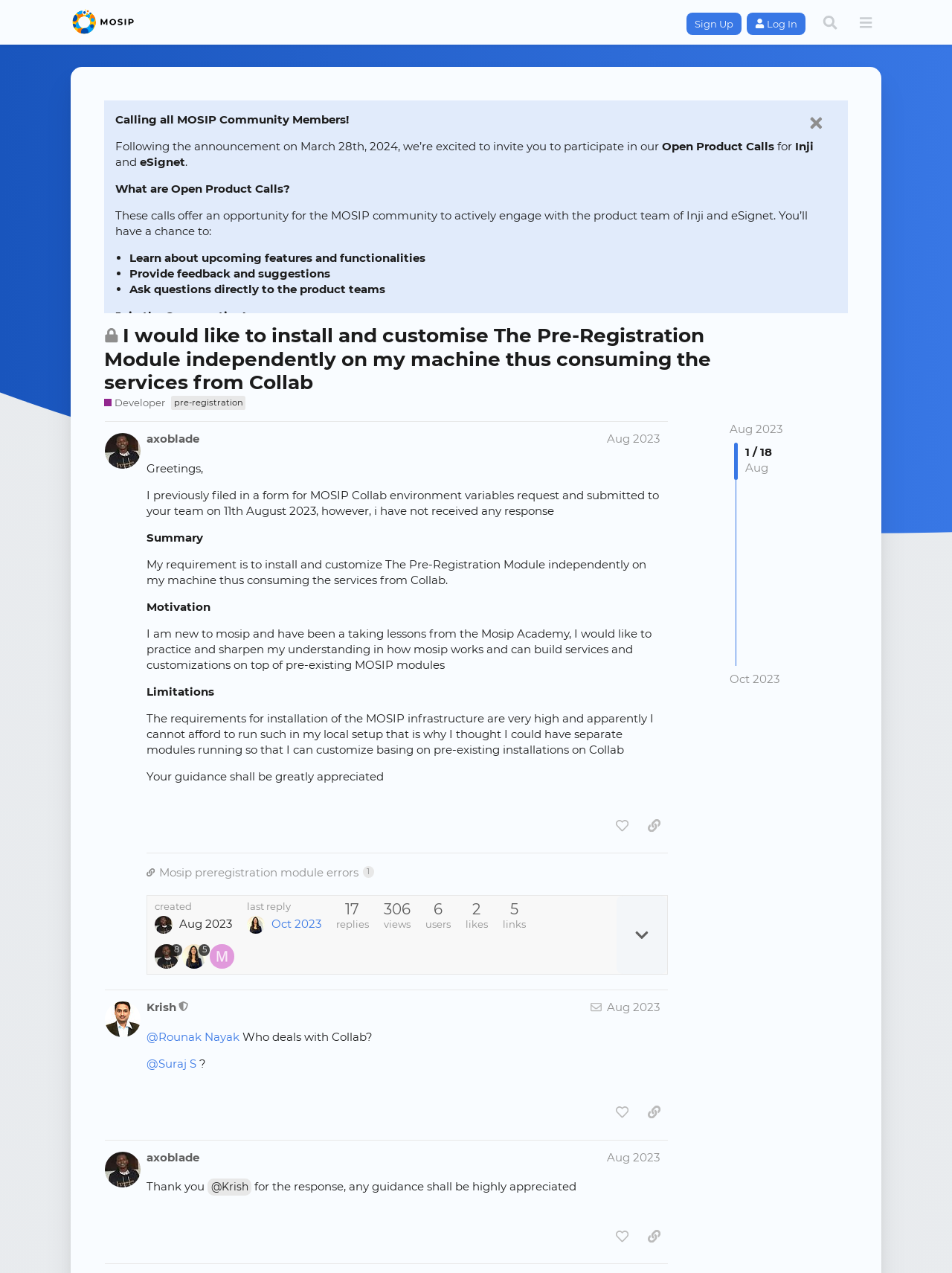Utilize the details in the image to give a detailed response to the question: What is the meeting agenda for Open Product Calls?

The webpage does not explicitly mention the meeting agenda for Open Product Calls, but it does provide links to Confluence for more details and mentions that meeting minutes will be updated post the meeting.